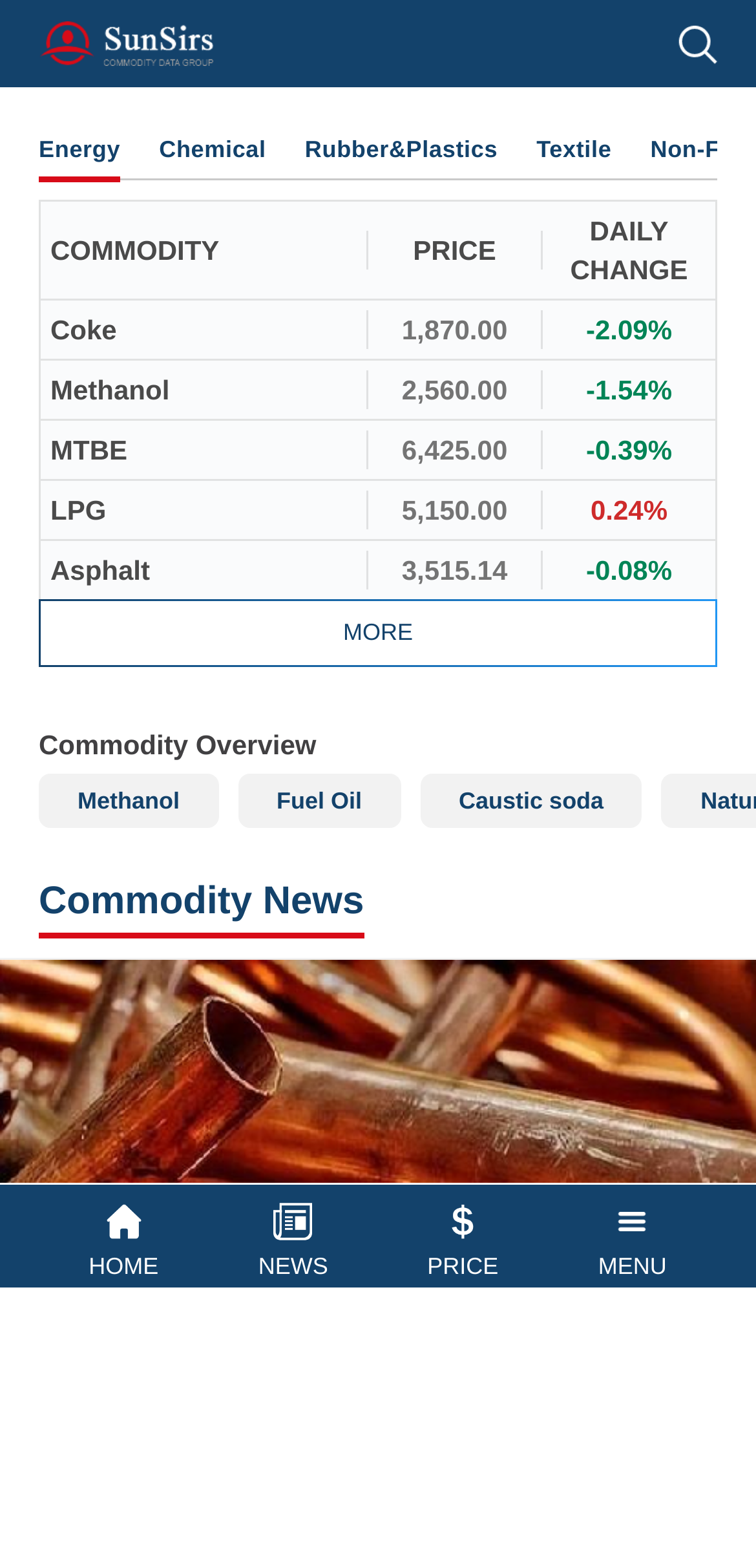Please locate the bounding box coordinates for the element that should be clicked to achieve the following instruction: "Click on Energy". Ensure the coordinates are given as four float numbers between 0 and 1, i.e., [left, top, right, bottom].

[0.051, 0.08, 0.159, 0.11]